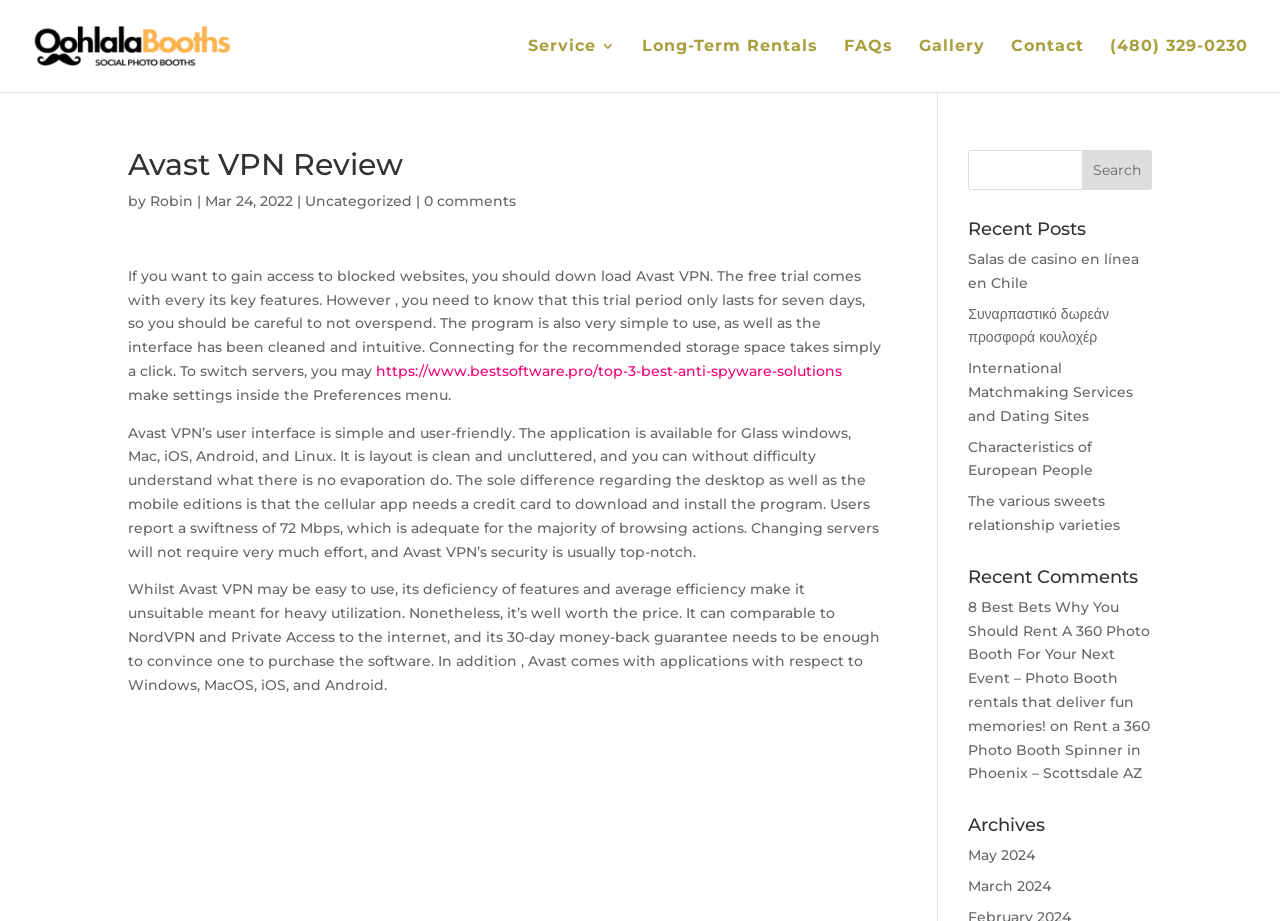Determine the bounding box coordinates for the clickable element to execute this instruction: "Read the 'Avast VPN Review' article". Provide the coordinates as four float numbers between 0 and 1, i.e., [left, top, right, bottom].

[0.1, 0.163, 0.689, 0.784]